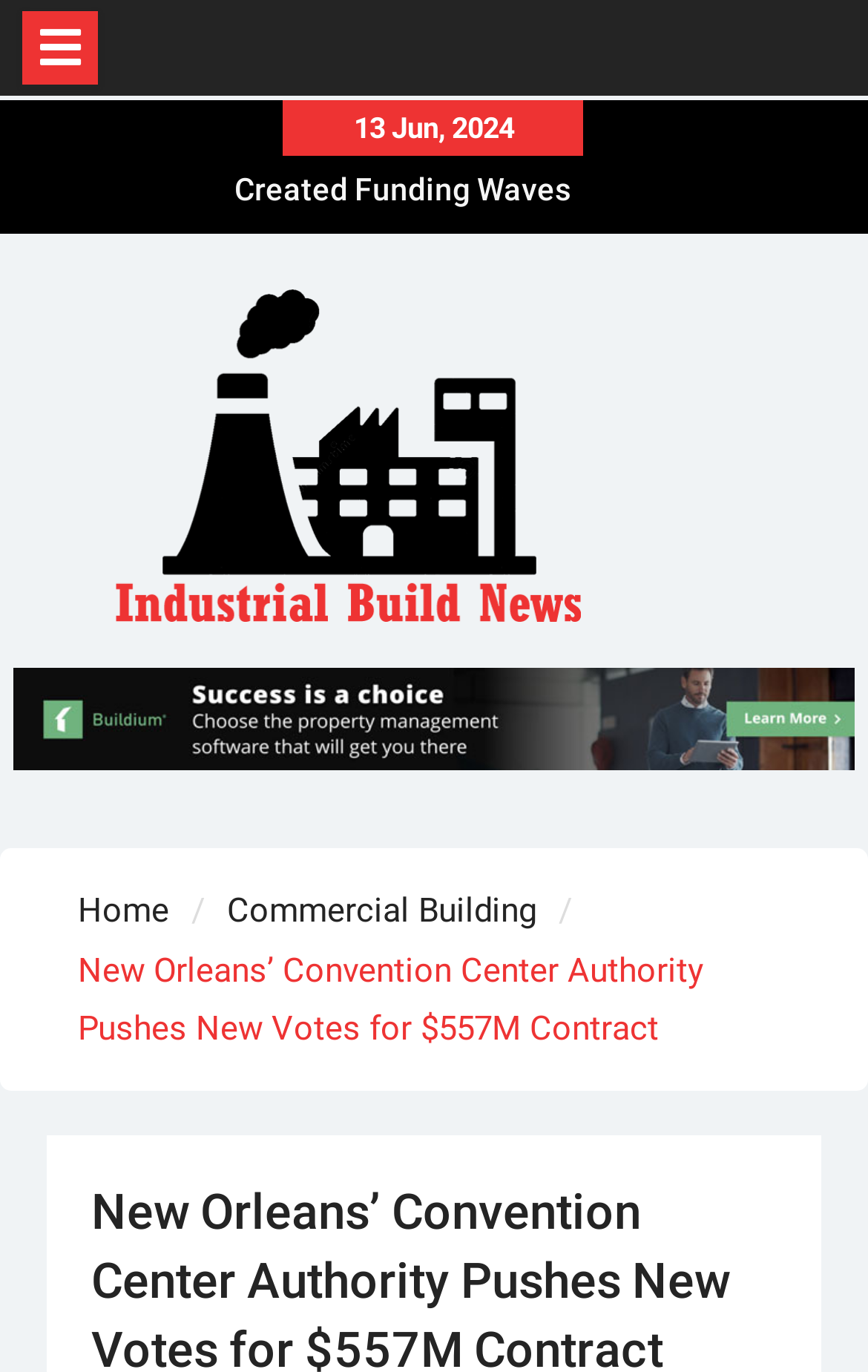Locate the UI element described by alt="Industrial Build News" and provide its bounding box coordinates. Use the format (top-left x, top-left y, bottom-right x, bottom-right y) with all values as floating point numbers between 0 and 1.

[0.015, 0.211, 0.784, 0.454]